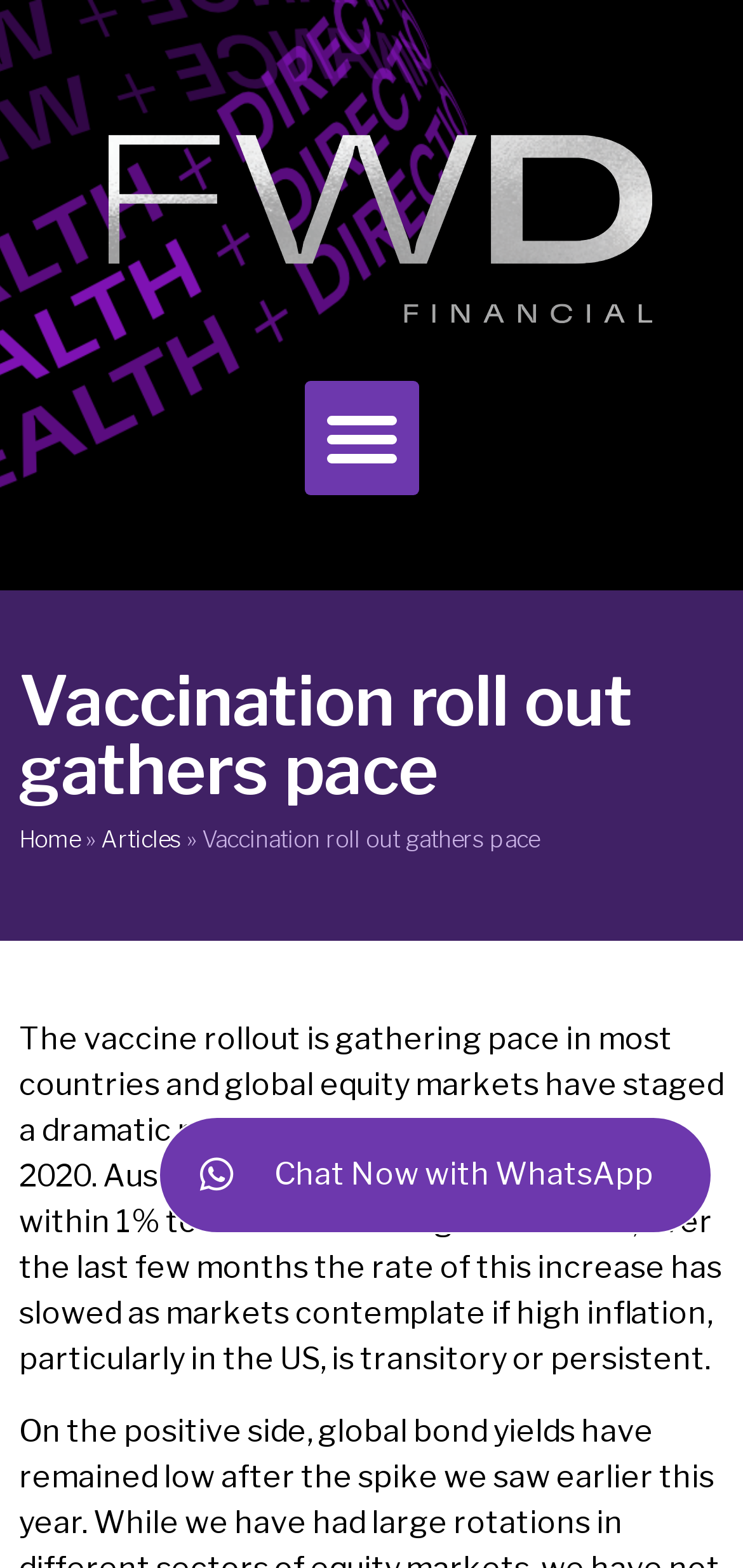Use a single word or phrase to answer the question: 
What is the purpose of the 'Chat Now with WhatsApp' button?

To chat with WhatsApp